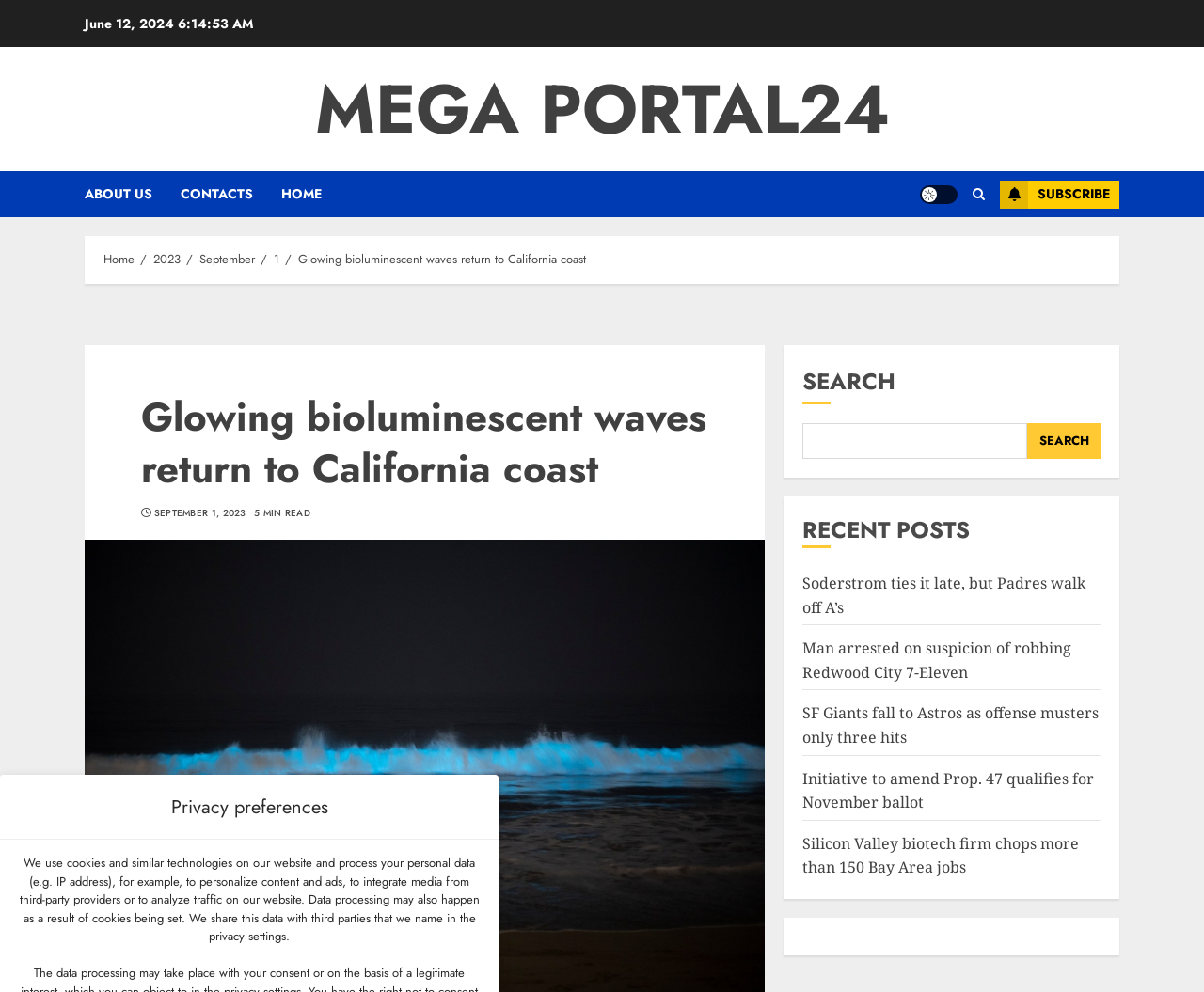Using the information in the image, give a detailed answer to the following question: What is the category of the recent posts section?

I found the category of the recent posts section by looking at the titles of the articles listed in the section, which appear to be news articles. The titles include 'Soderstrom ties it late, but Padres walk off A’s', 'Man arrested on suspicion of robbing Redwood City 7-Eleven', and others, which suggest that the section is dedicated to news articles.